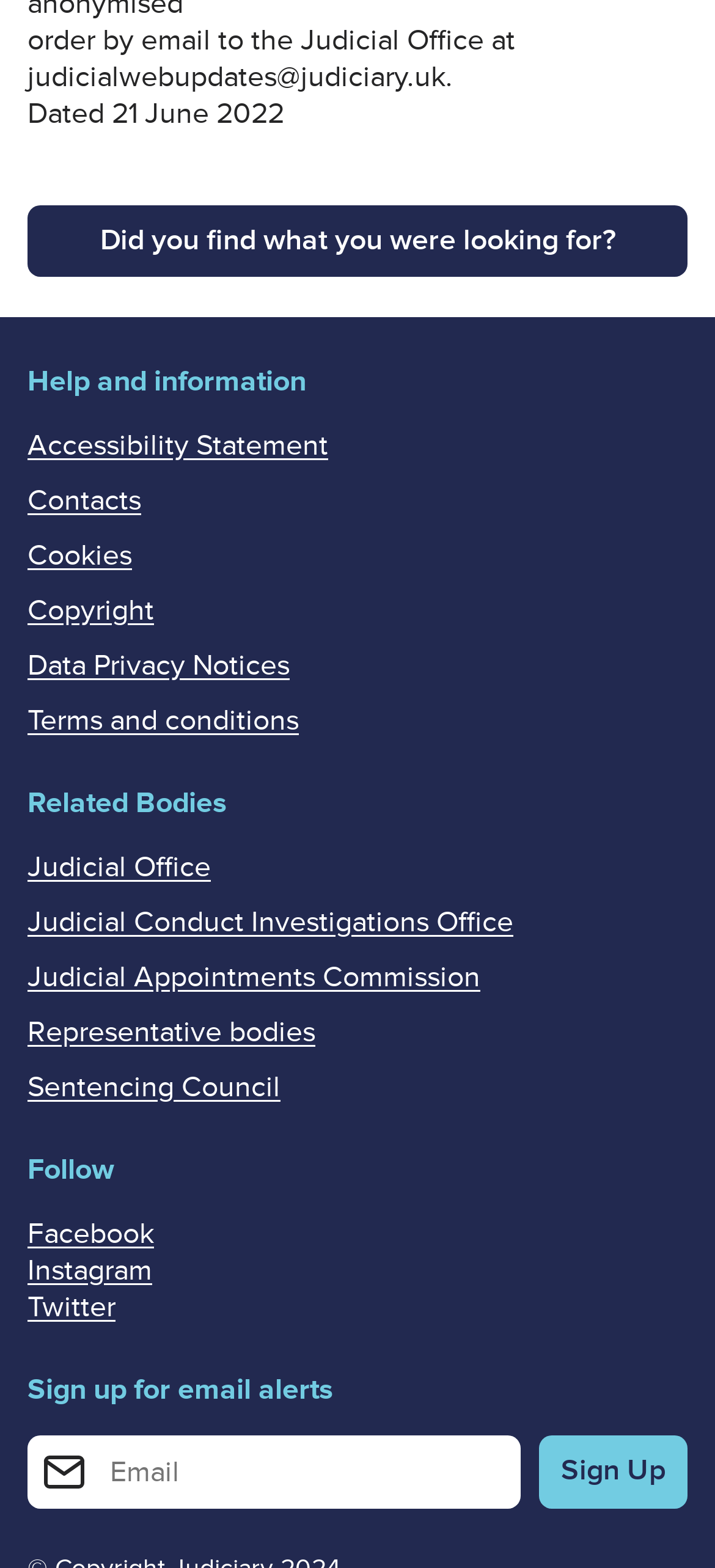Find the bounding box coordinates of the clickable region needed to perform the following instruction: "Click the 'Did you find what you were looking for?' button". The coordinates should be provided as four float numbers between 0 and 1, i.e., [left, top, right, bottom].

[0.038, 0.131, 0.962, 0.176]